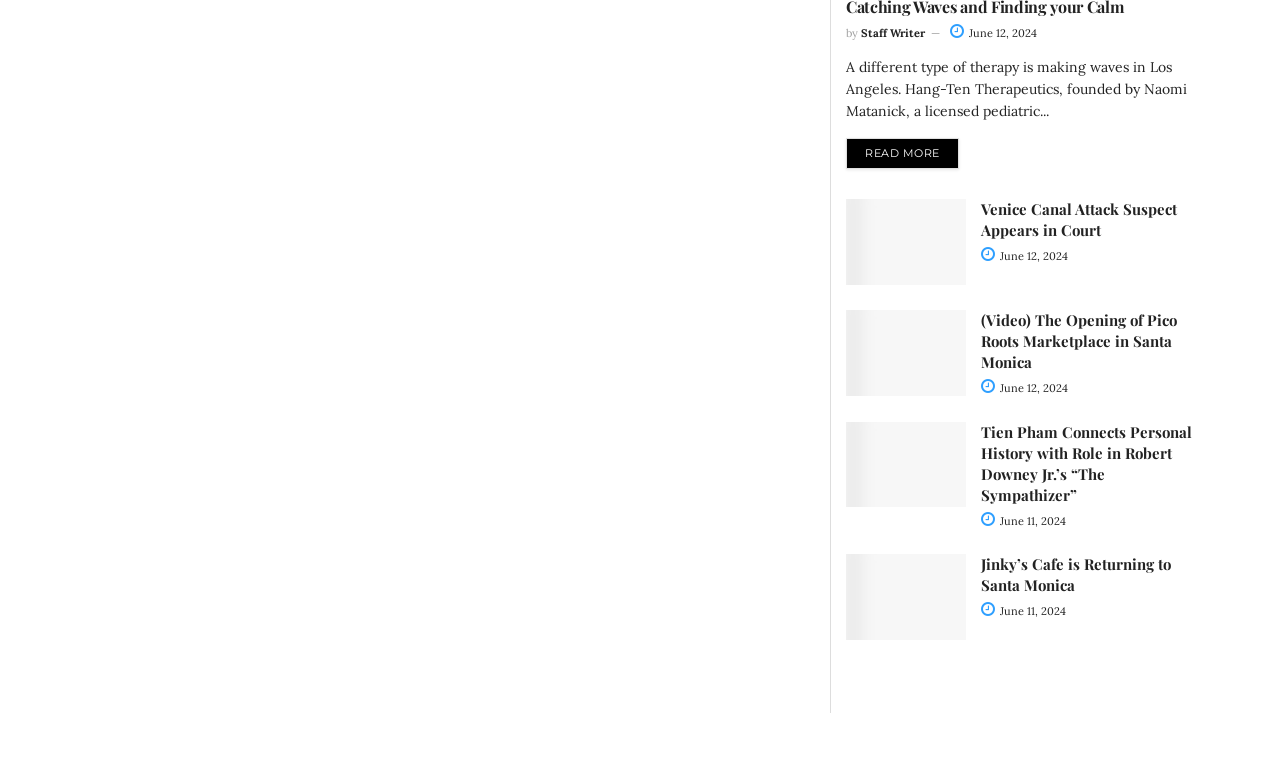Extract the bounding box coordinates for the UI element described by the text: "Read more". The coordinates should be in the form of [left, top, right, bottom] with values between 0 and 1.

[0.661, 0.178, 0.749, 0.218]